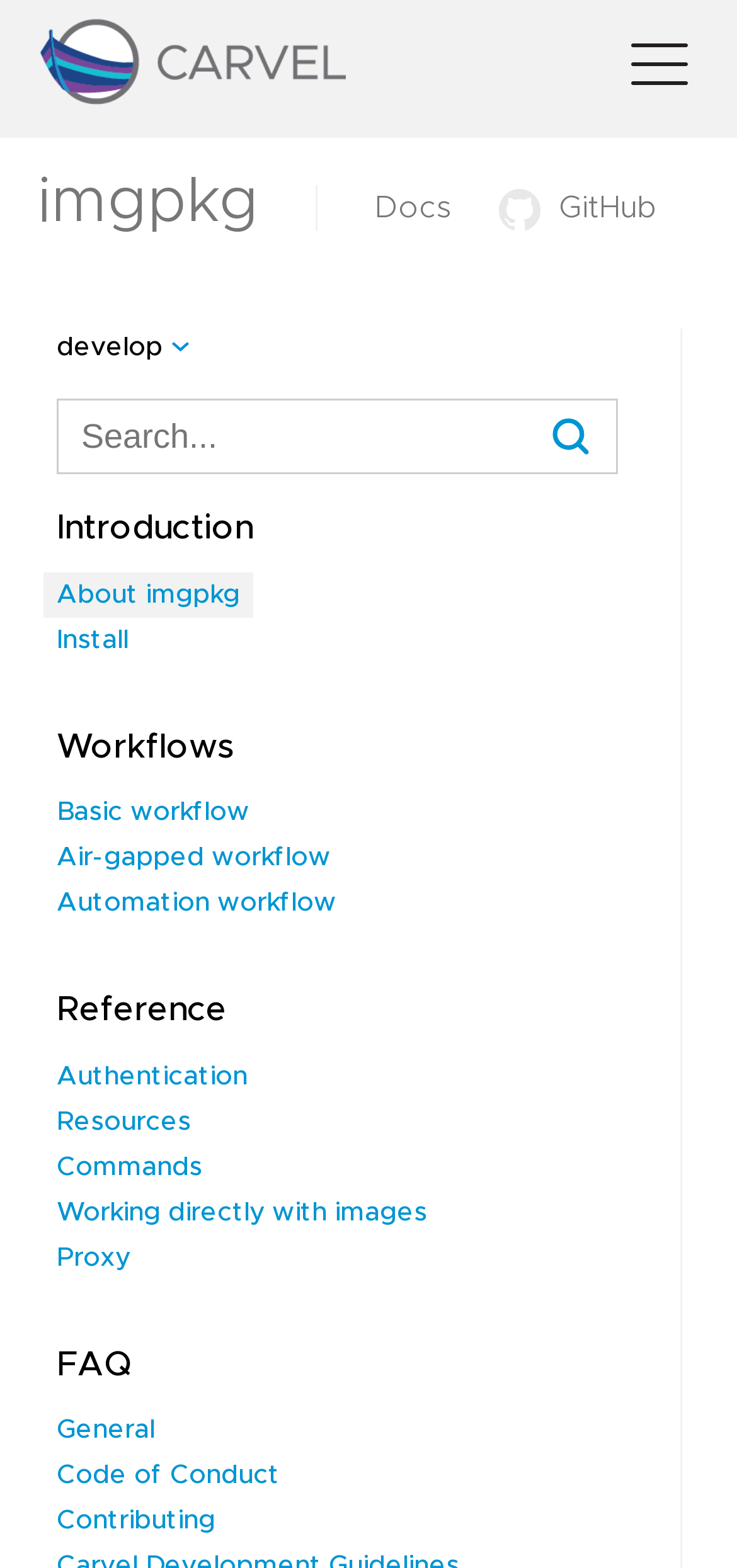Determine the bounding box of the UI element mentioned here: "Install". The coordinates must be in the format [left, top, right, bottom] with values ranging from 0 to 1.

[0.077, 0.399, 0.174, 0.416]